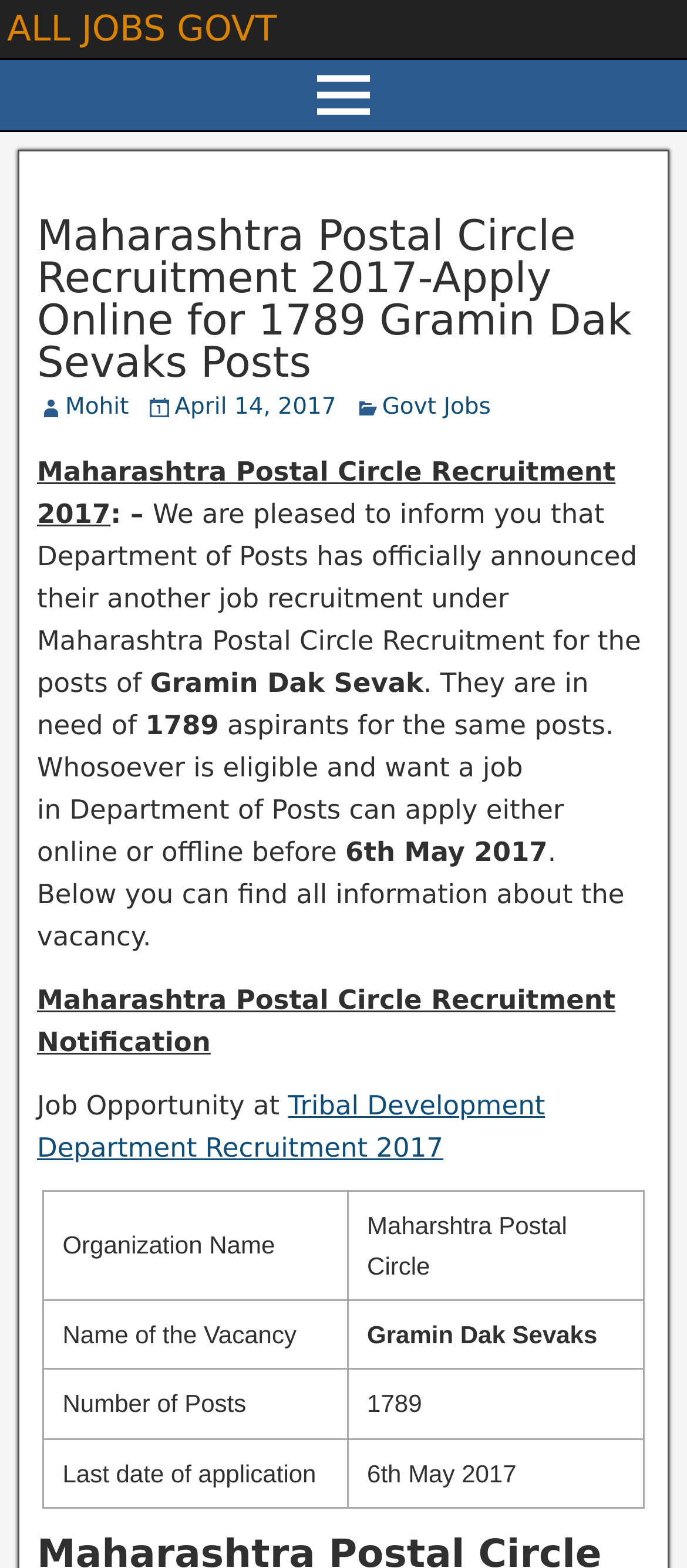What is the name of the department that has officially announced the job recruitment?
Please respond to the question with a detailed and informative answer.

The name of the department that has officially announced the job recruitment is mentioned in the paragraph on the webpage, which is the Department of Posts.